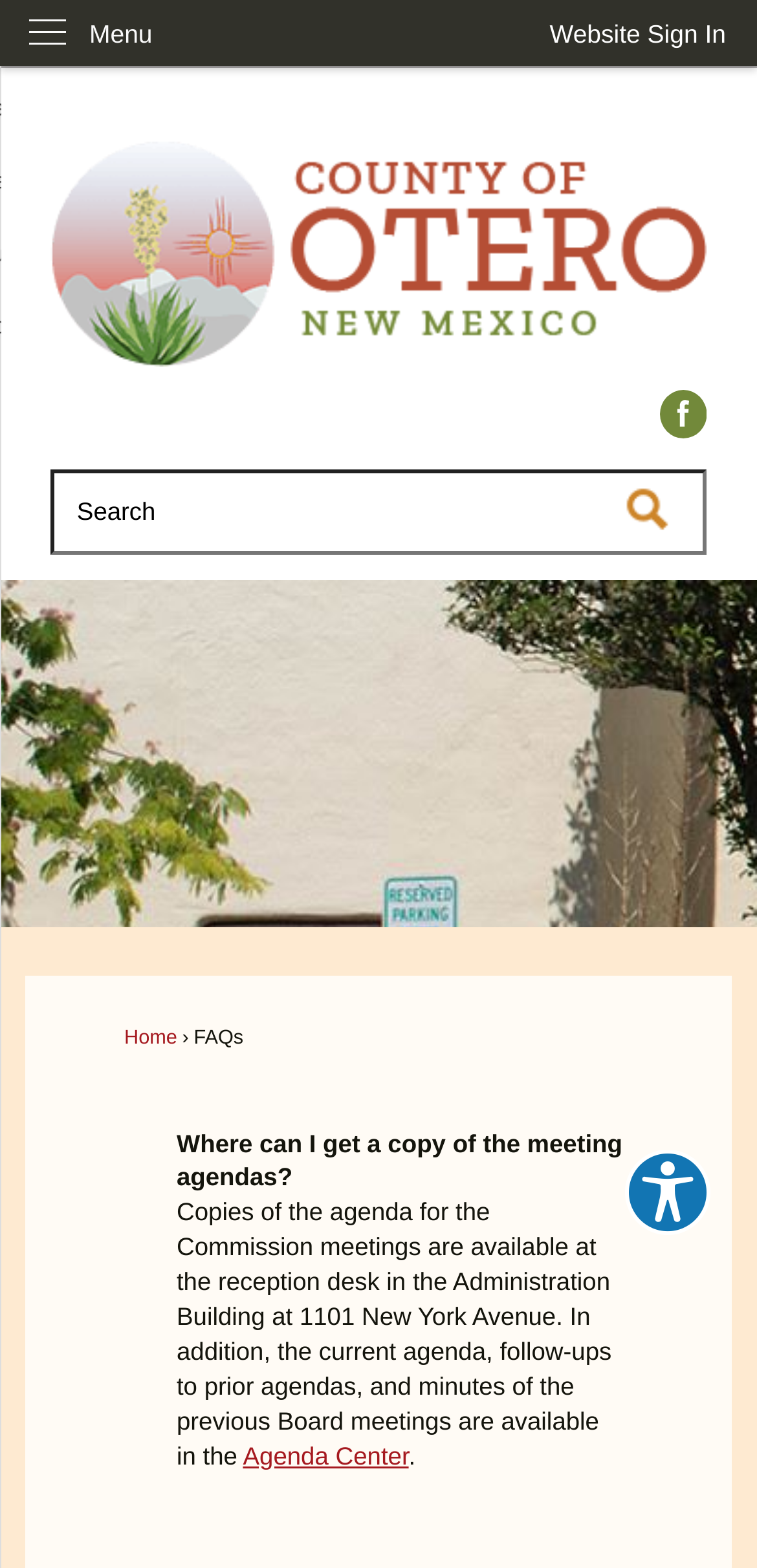Refer to the image and answer the question with as much detail as possible: What is the name of the building where I can find copies of the meeting agendas?

I found the answer by reading the text in the DescriptionListDetail element, which provides information on where to find copies of the meeting agendas, specifically mentioning the Administration Building.